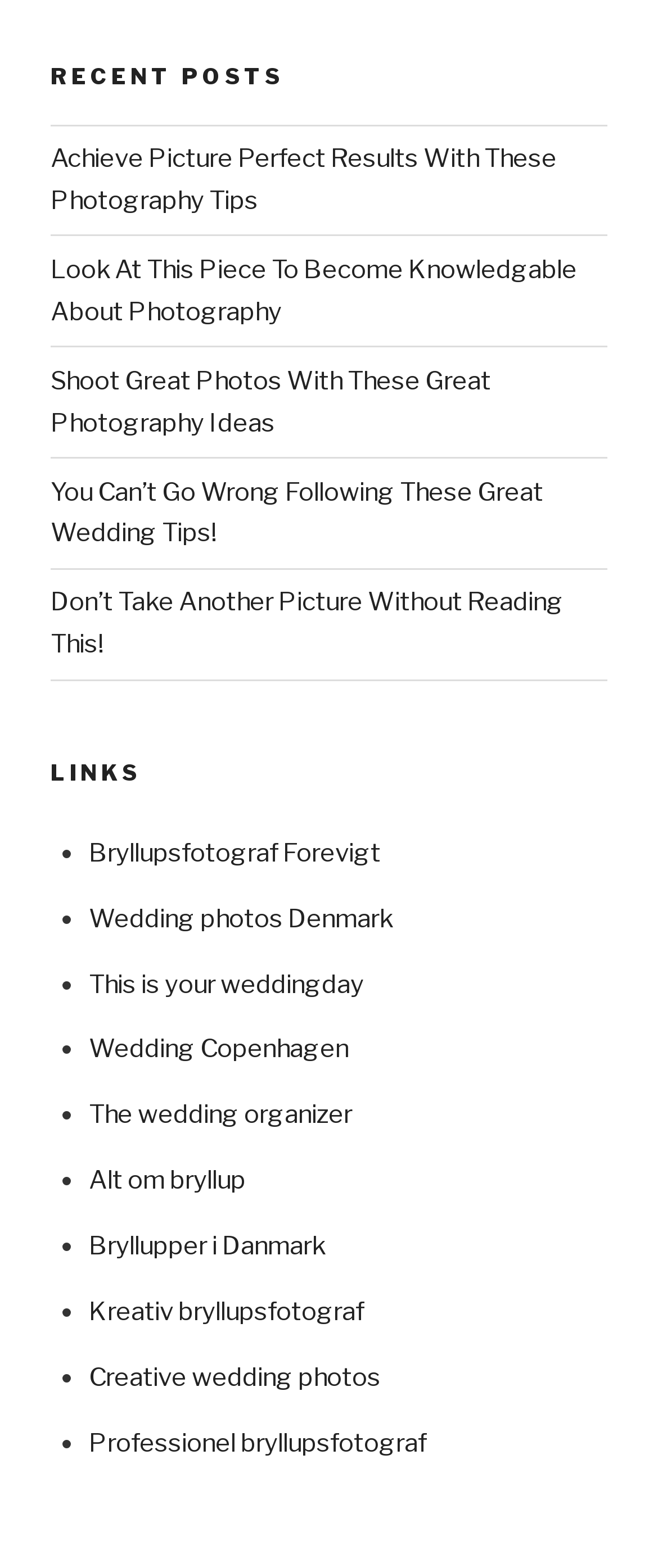Use a single word or phrase to answer the following:
What is the common theme among the links in the 'LINKS' section?

Wedding photography